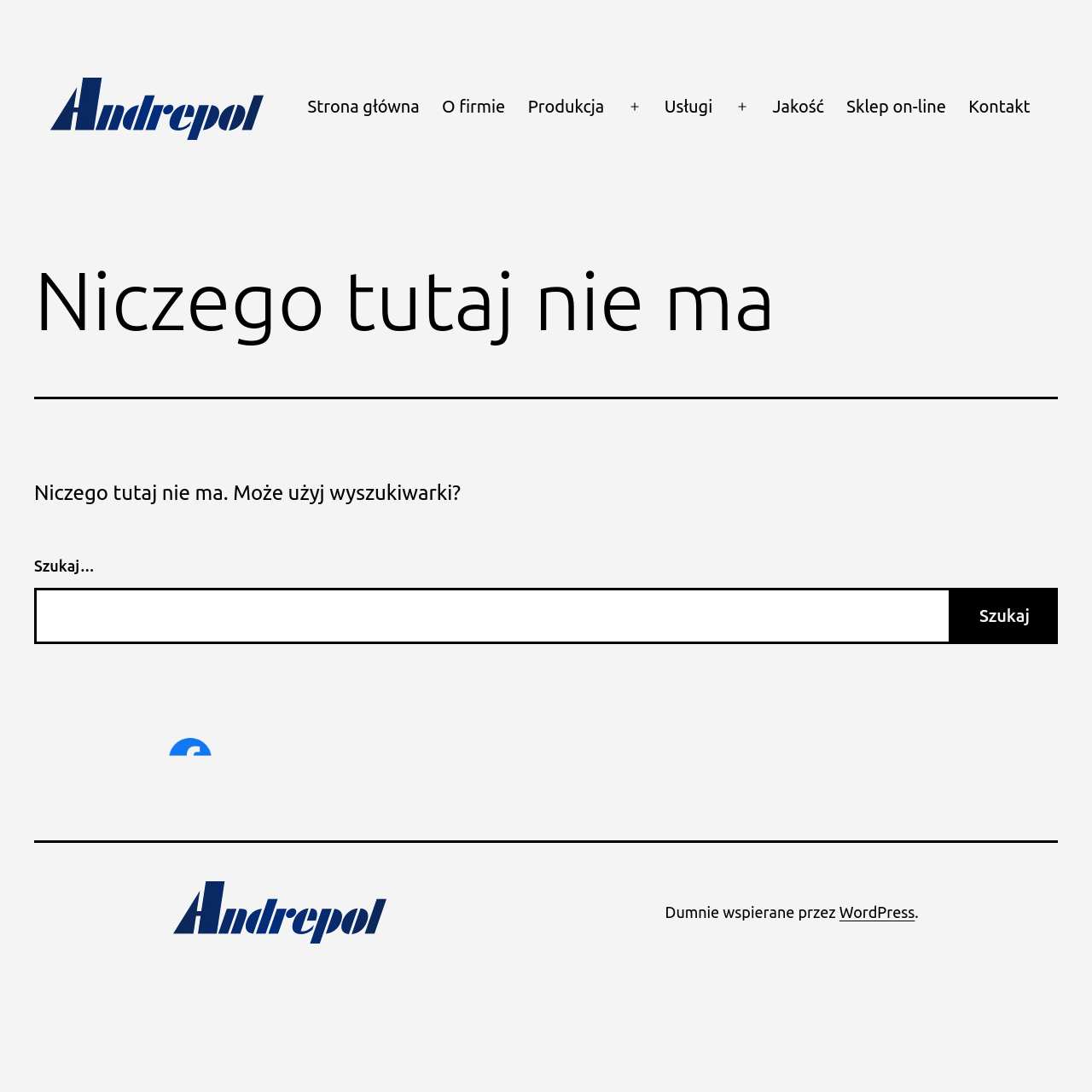What is the function of the 'Rozwiń menu' button?
With the help of the image, please provide a detailed response to the question.

The 'Rozwiń menu' button is located in the navigation menu, and its function is to expand the menu to show more options, as indicated by its expanded state being set to False.